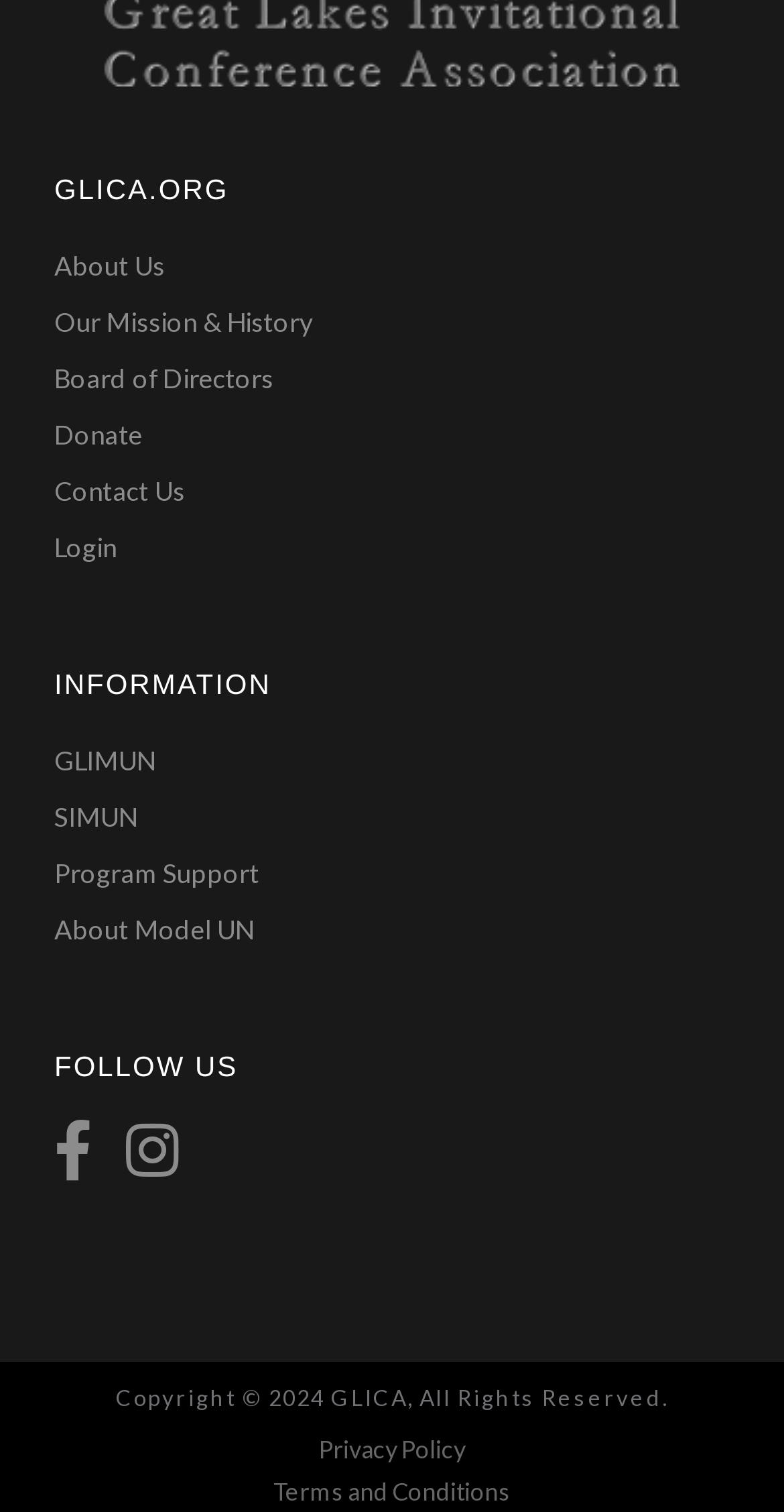Please locate the bounding box coordinates of the element's region that needs to be clicked to follow the instruction: "Follow on Facebook". The bounding box coordinates should be provided as four float numbers between 0 and 1, i.e., [left, top, right, bottom].

[0.069, 0.736, 0.118, 0.784]